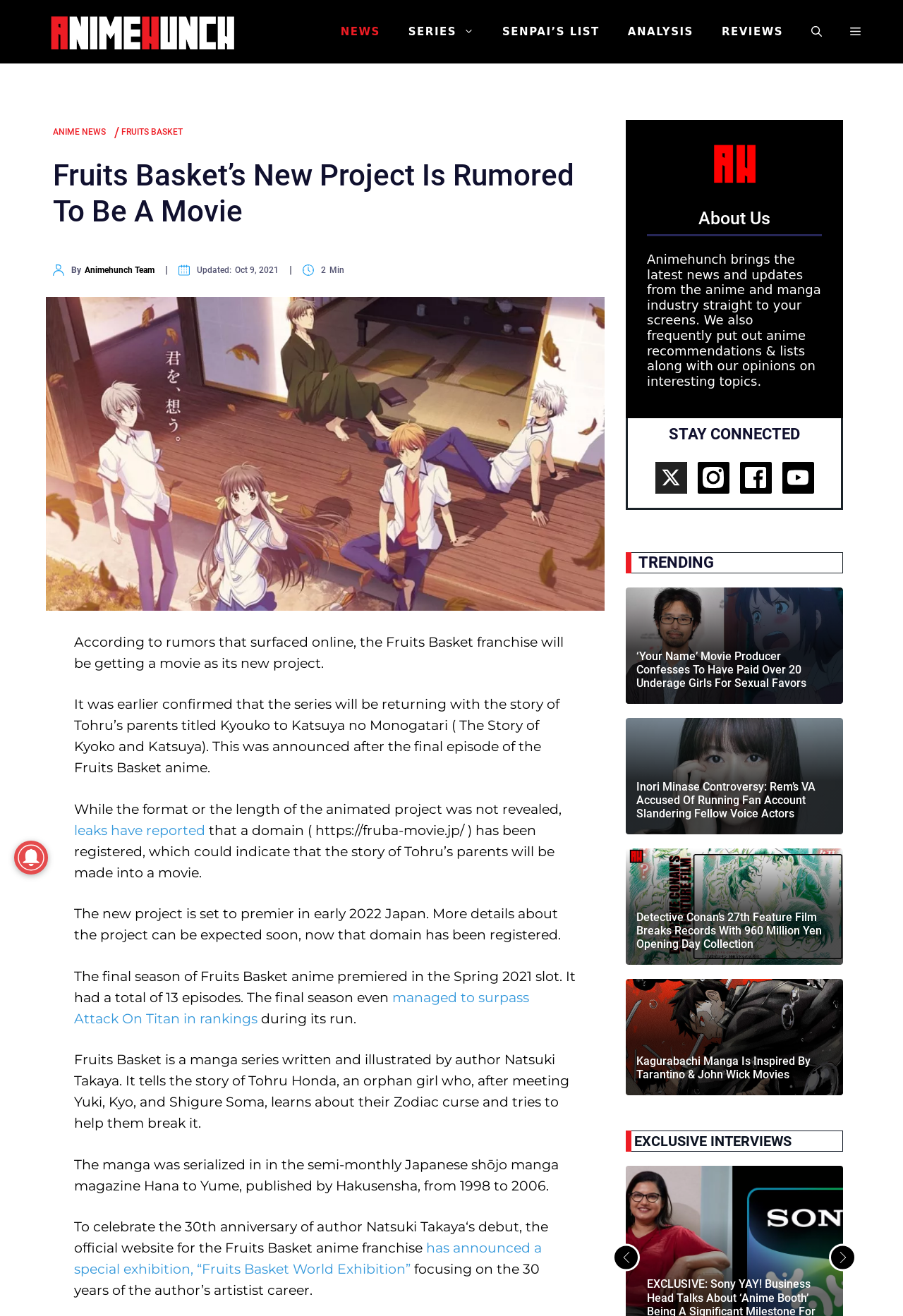Based on the element description, predict the bounding box coordinates (top-left x, top-left y, bottom-right x, bottom-right y) for the UI element in the screenshot: alt="Detective Conan’s 27th Feature Film"

[0.693, 0.645, 0.934, 0.733]